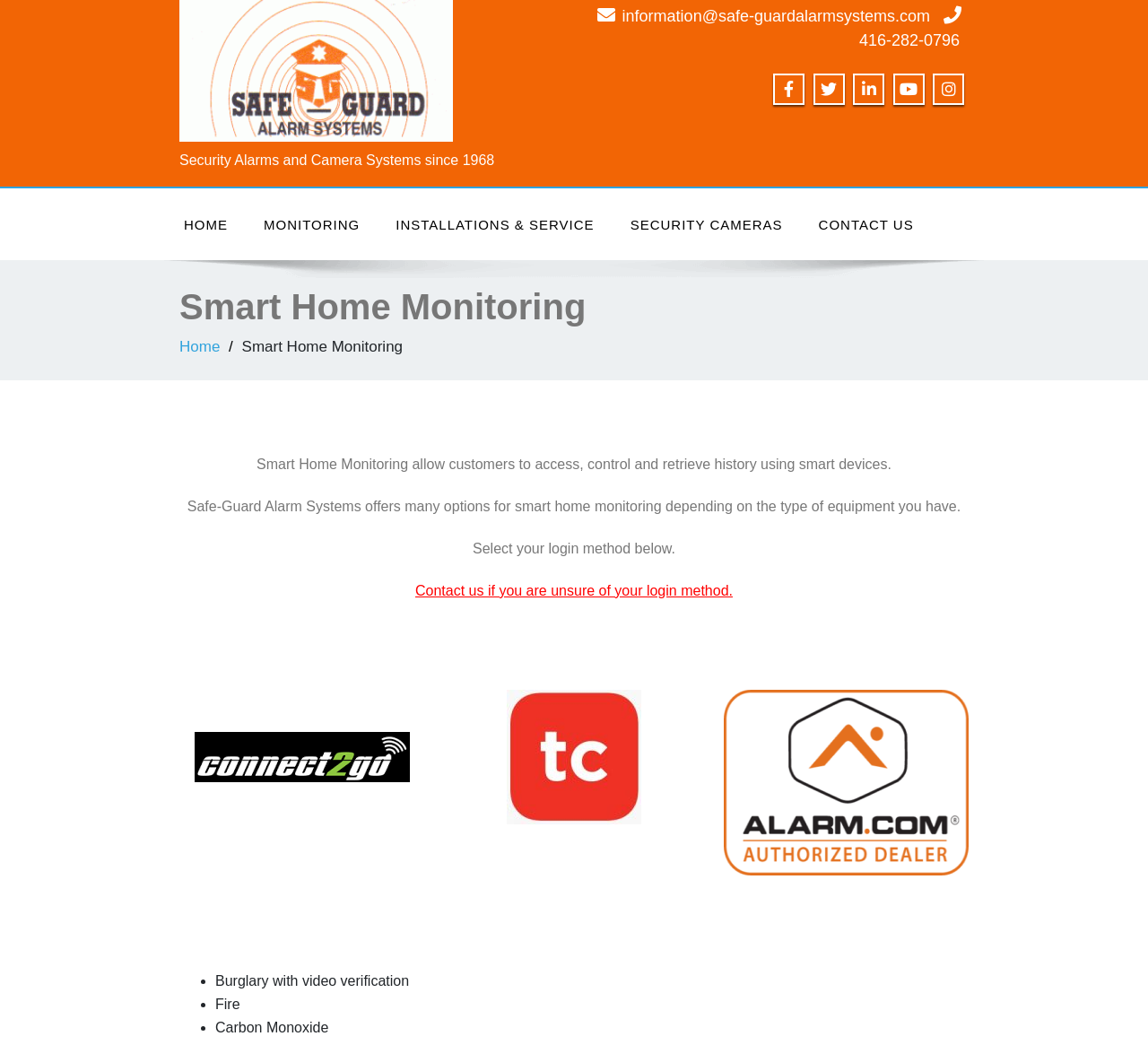Determine the bounding box coordinates of the region to click in order to accomplish the following instruction: "Click the 'MONITORING' link". Provide the coordinates as four float numbers between 0 and 1, specifically [left, top, right, bottom].

[0.214, 0.197, 0.329, 0.234]